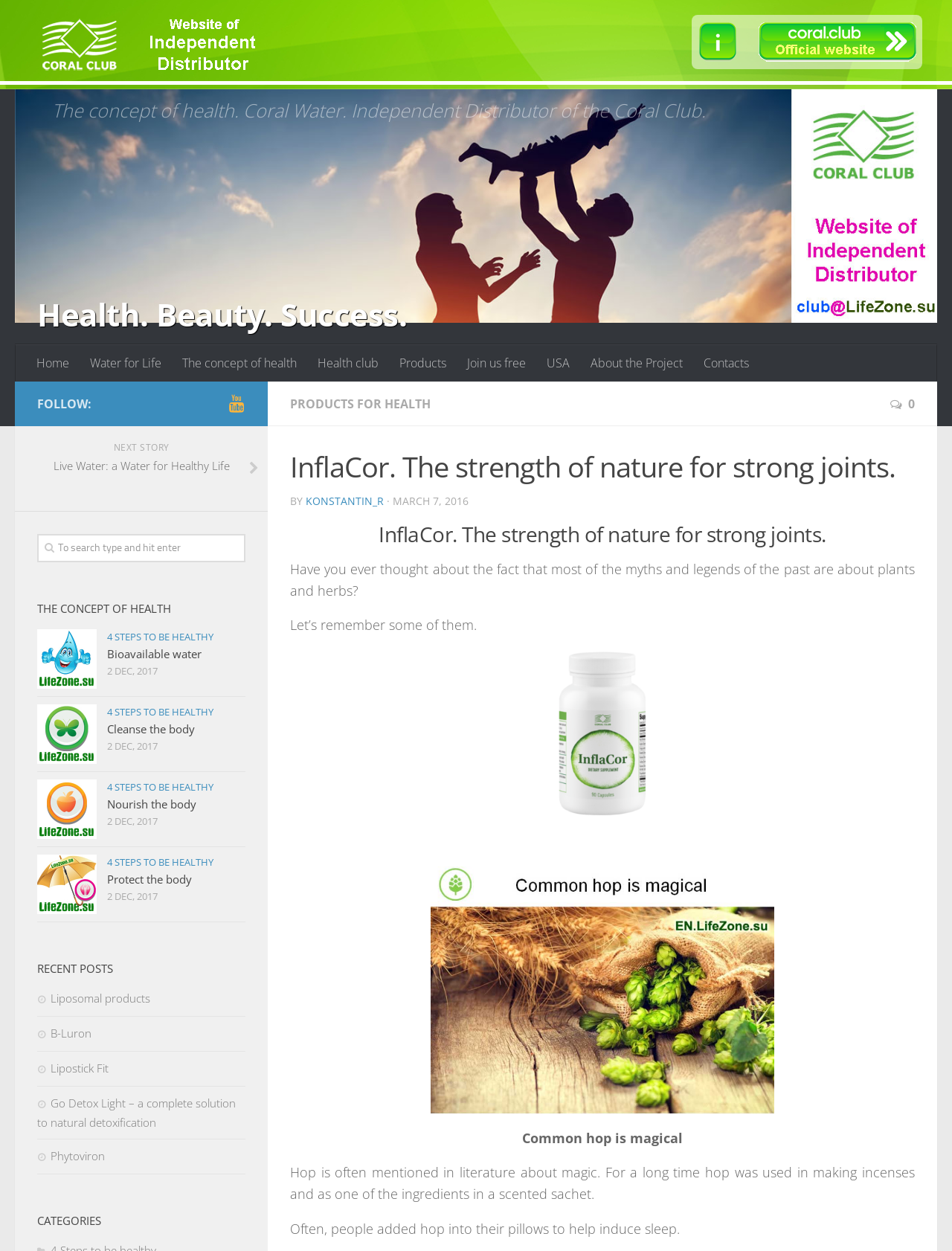What is the name of the product?
Please respond to the question thoroughly and include all relevant details.

The name of the product is mentioned in the heading 'InflaCor. The strength of nature for strong joints.' which is located at the top of the webpage.